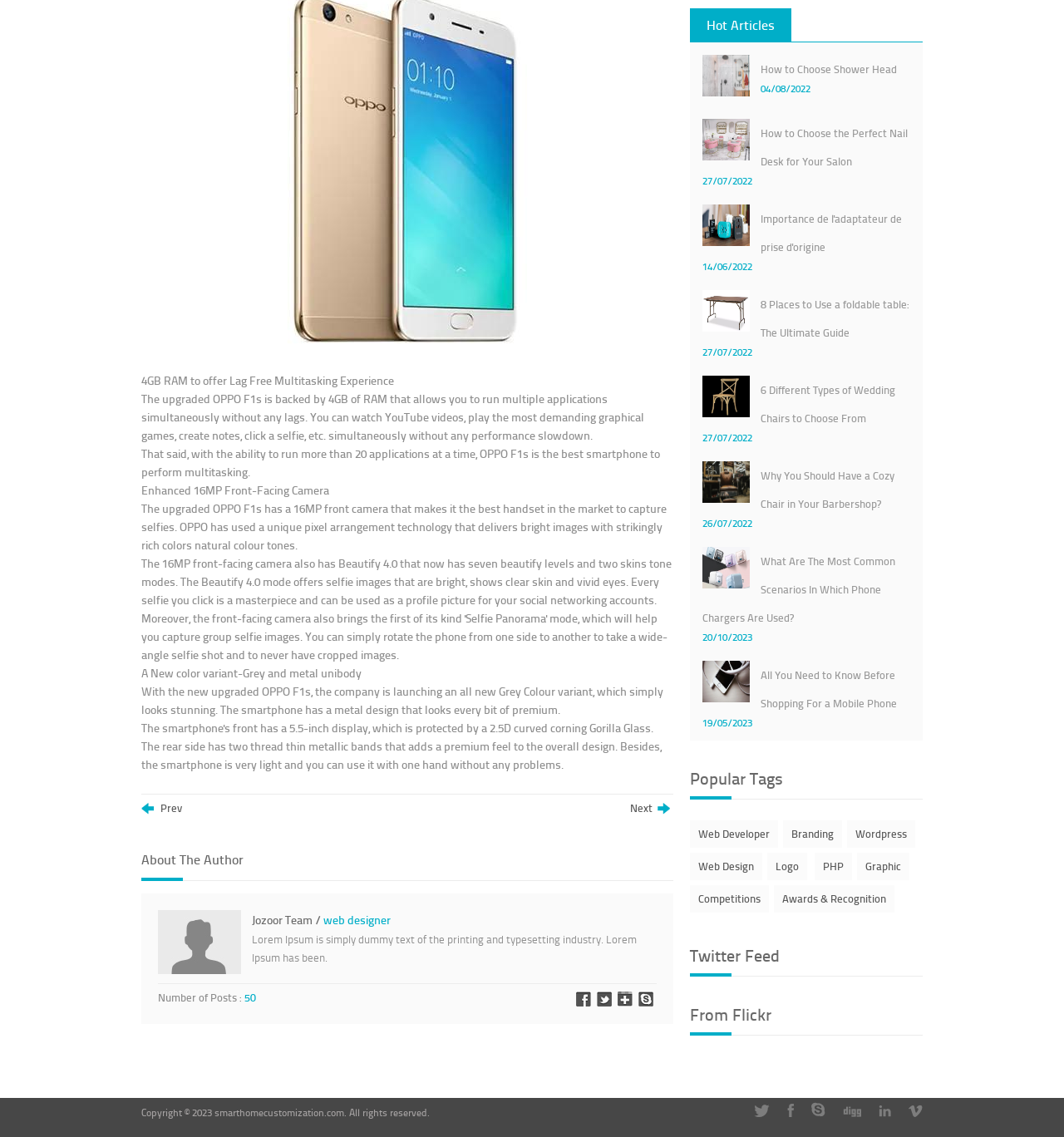Locate the UI element described as follows: "How to Choose Shower Head". Return the bounding box coordinates as four float numbers between 0 and 1 in the order [left, top, right, bottom].

[0.715, 0.054, 0.843, 0.067]